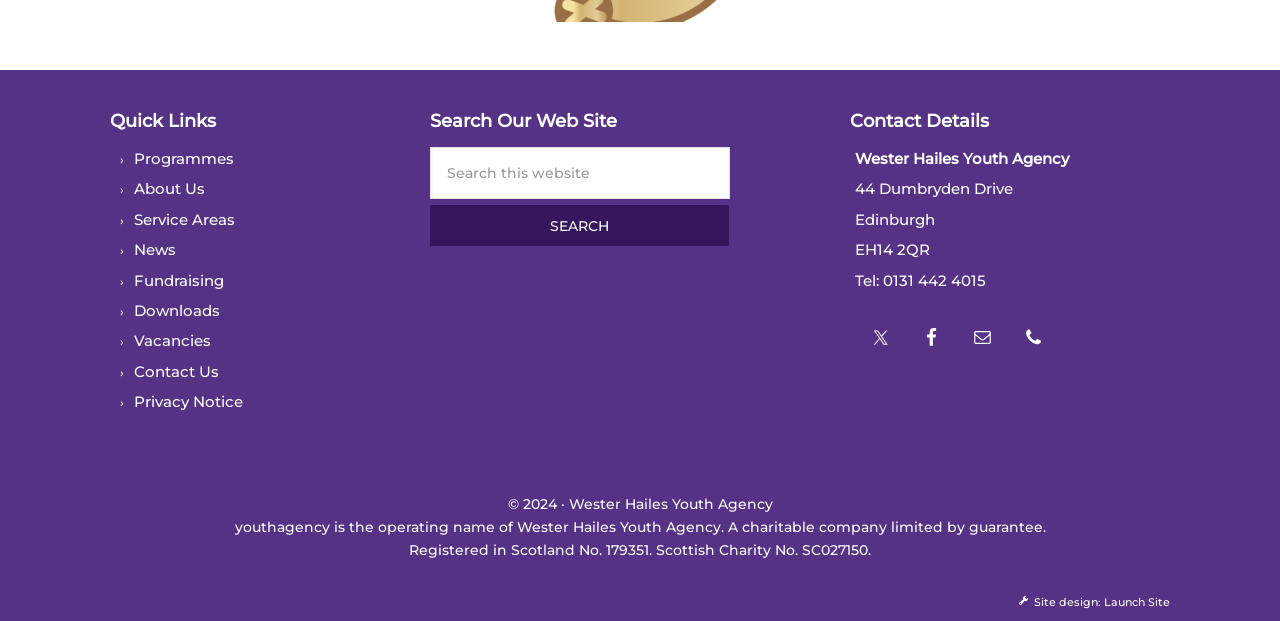Please identify the bounding box coordinates of the clickable area that will fulfill the following instruction: "Send an email". The coordinates should be in the format of four float numbers between 0 and 1, i.e., [left, top, right, bottom].

[0.752, 0.51, 0.783, 0.573]